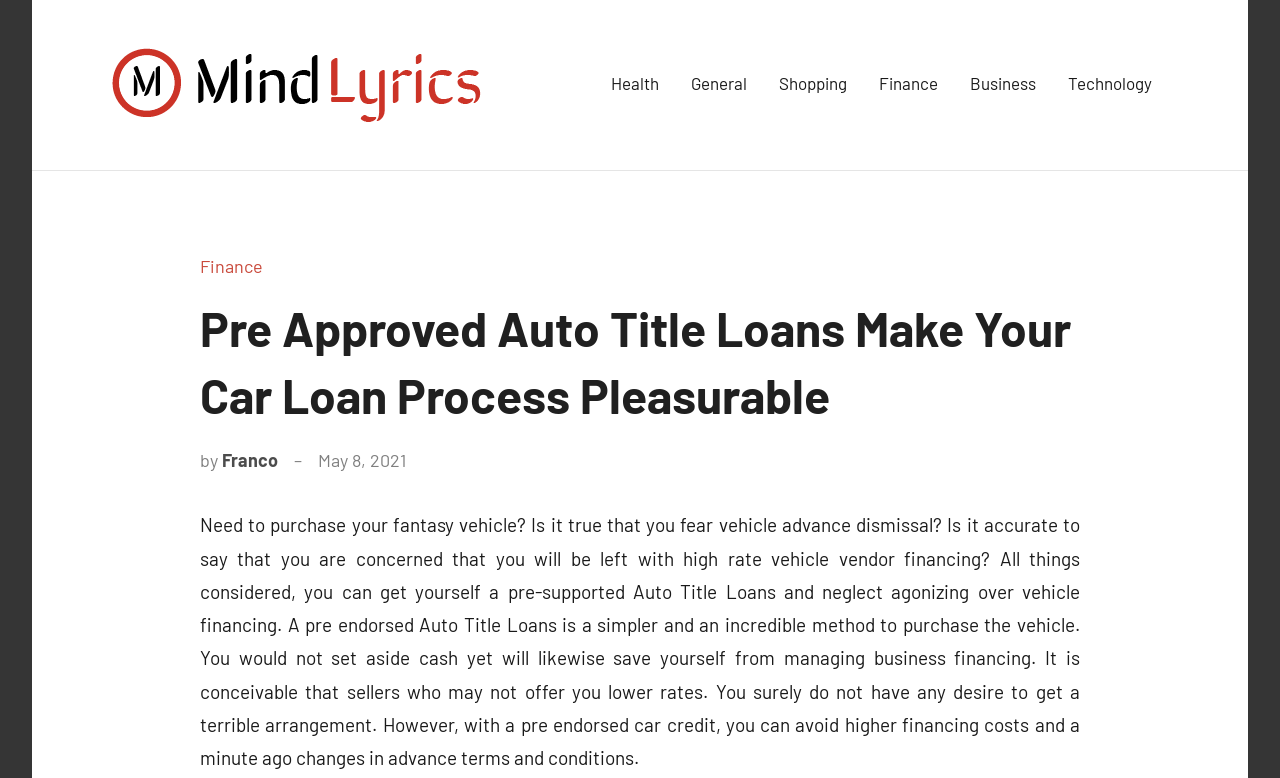What is the purpose of a pre-approved Auto Title Loan?
Using the image, provide a detailed and thorough answer to the question.

Based on the webpage content, a pre-approved Auto Title Loan is described as a simpler and great method to purchase a vehicle, which allows individuals to avoid high rate vehicle vendor financing and save themselves from dealing with business financing.